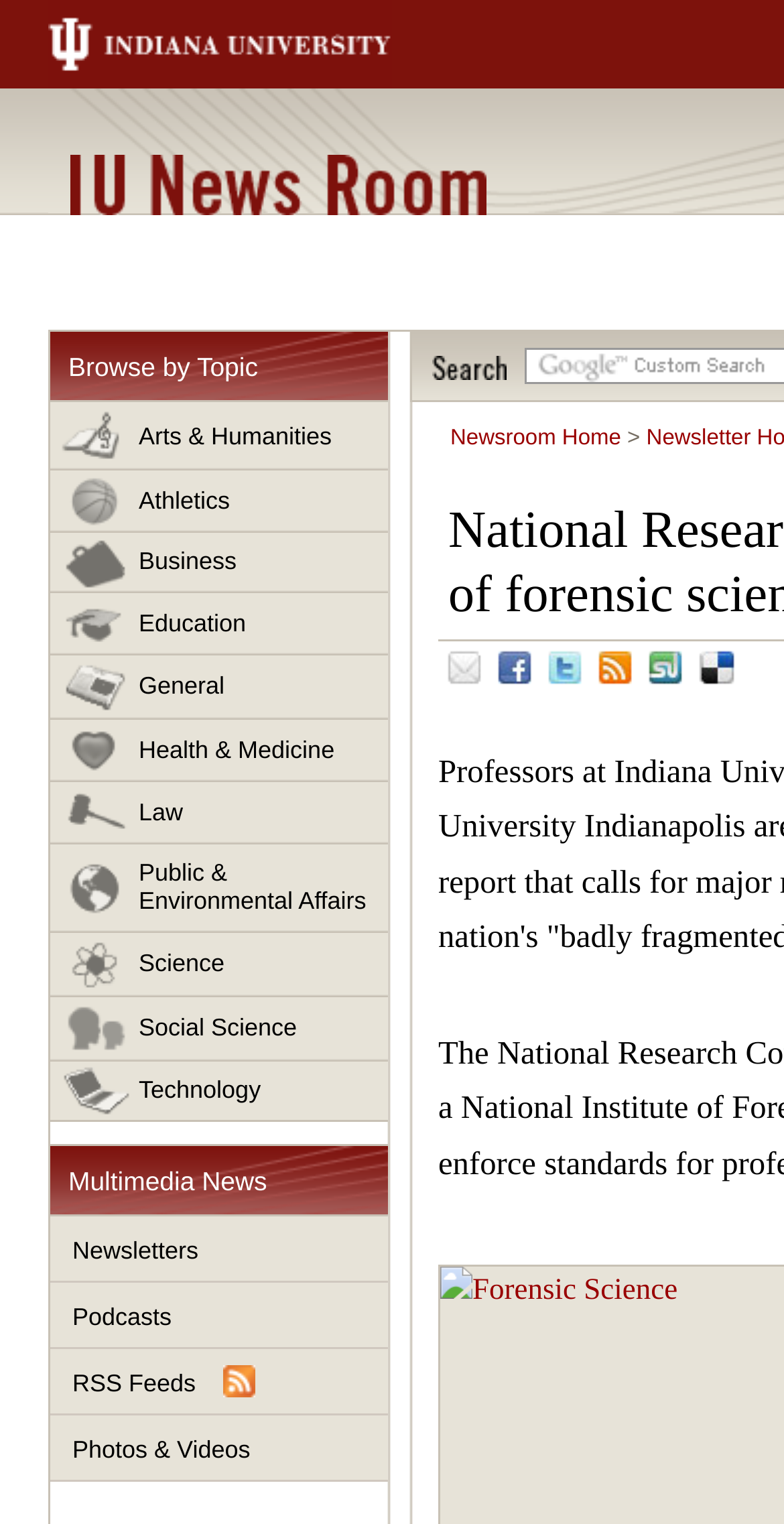Find the bounding box coordinates of the area that needs to be clicked in order to achieve the following instruction: "Email news". The coordinates should be specified as four float numbers between 0 and 1, i.e., [left, top, right, bottom].

[0.559, 0.421, 0.682, 0.463]